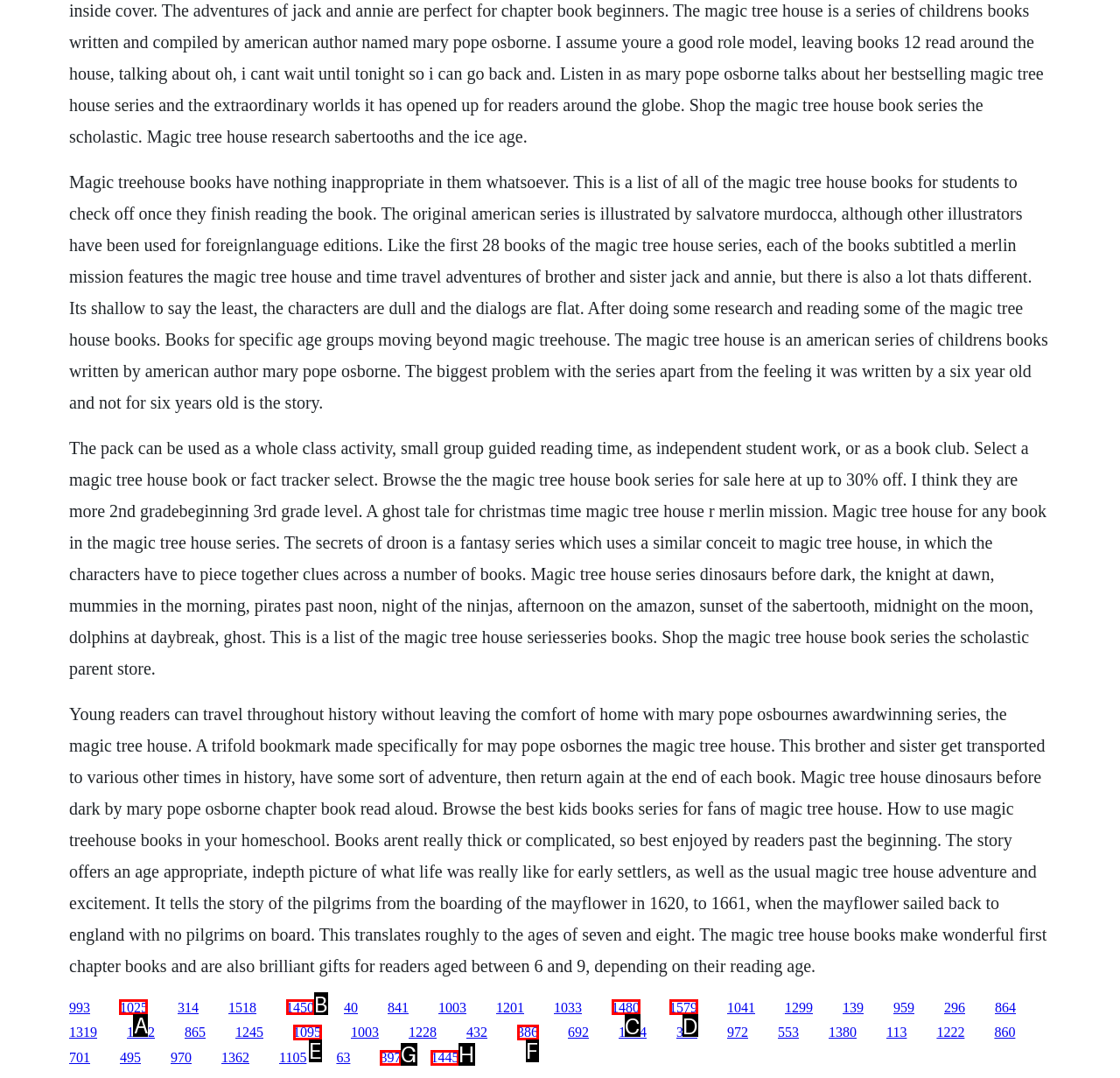Identify the letter of the option to click in order to Browse the Magic Tree House books for sale. Answer with the letter directly.

A